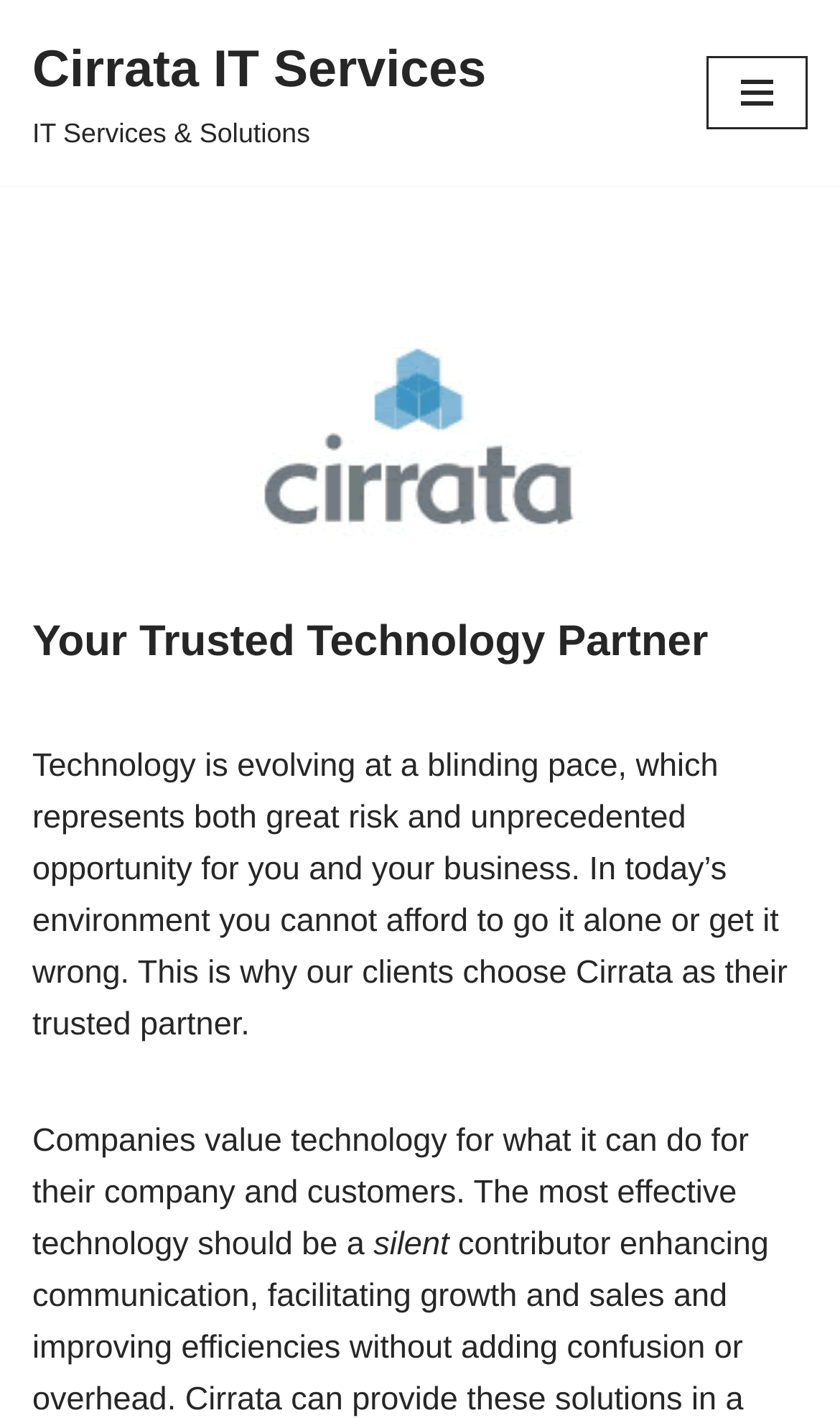Answer the following in one word or a short phrase: 
How many headings are present on the webpage?

2